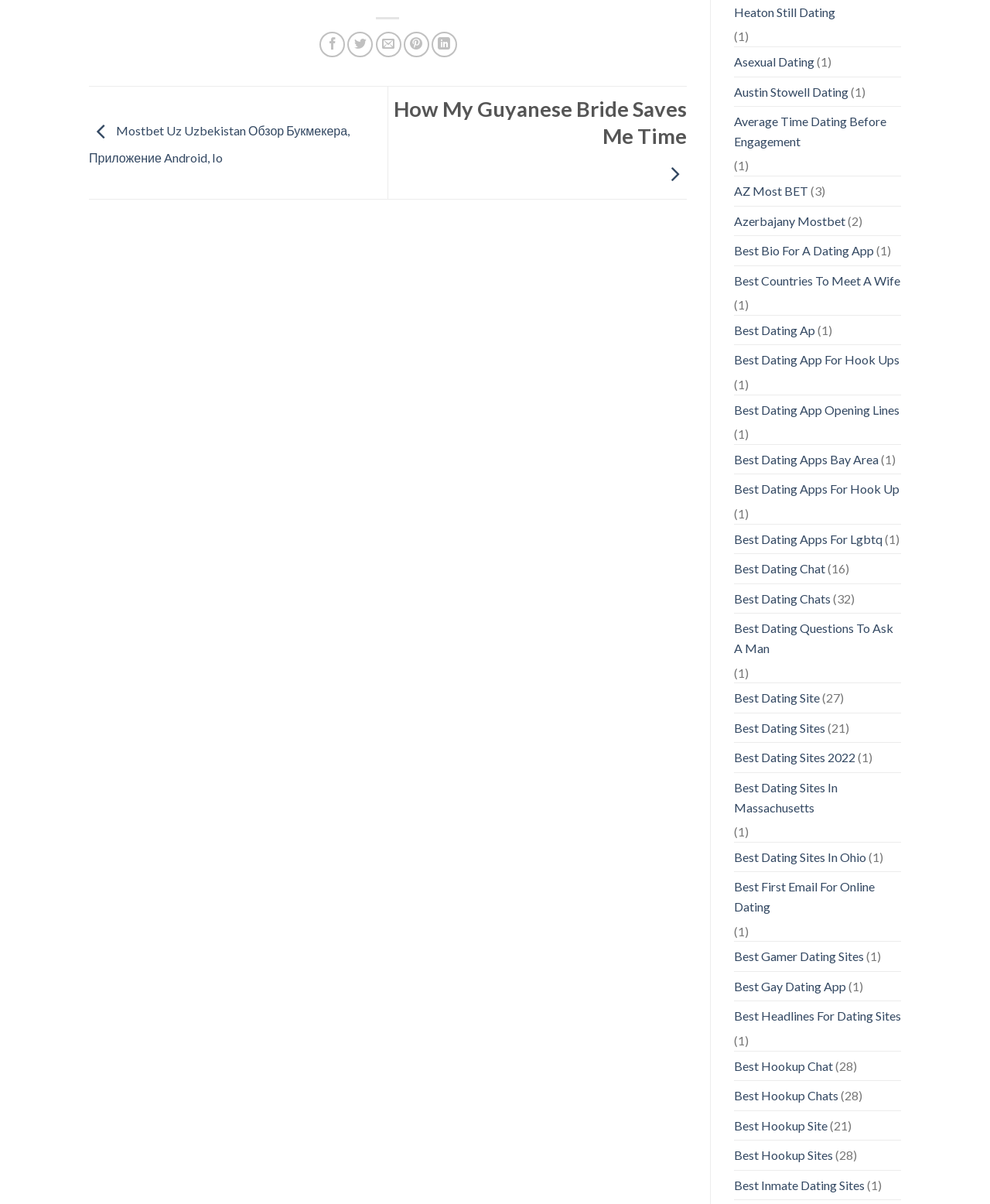Extract the bounding box coordinates of the UI element described by: "Average Time Dating Before Engagement". The coordinates should include four float numbers ranging from 0 to 1, e.g., [left, top, right, bottom].

[0.741, 0.089, 0.91, 0.129]